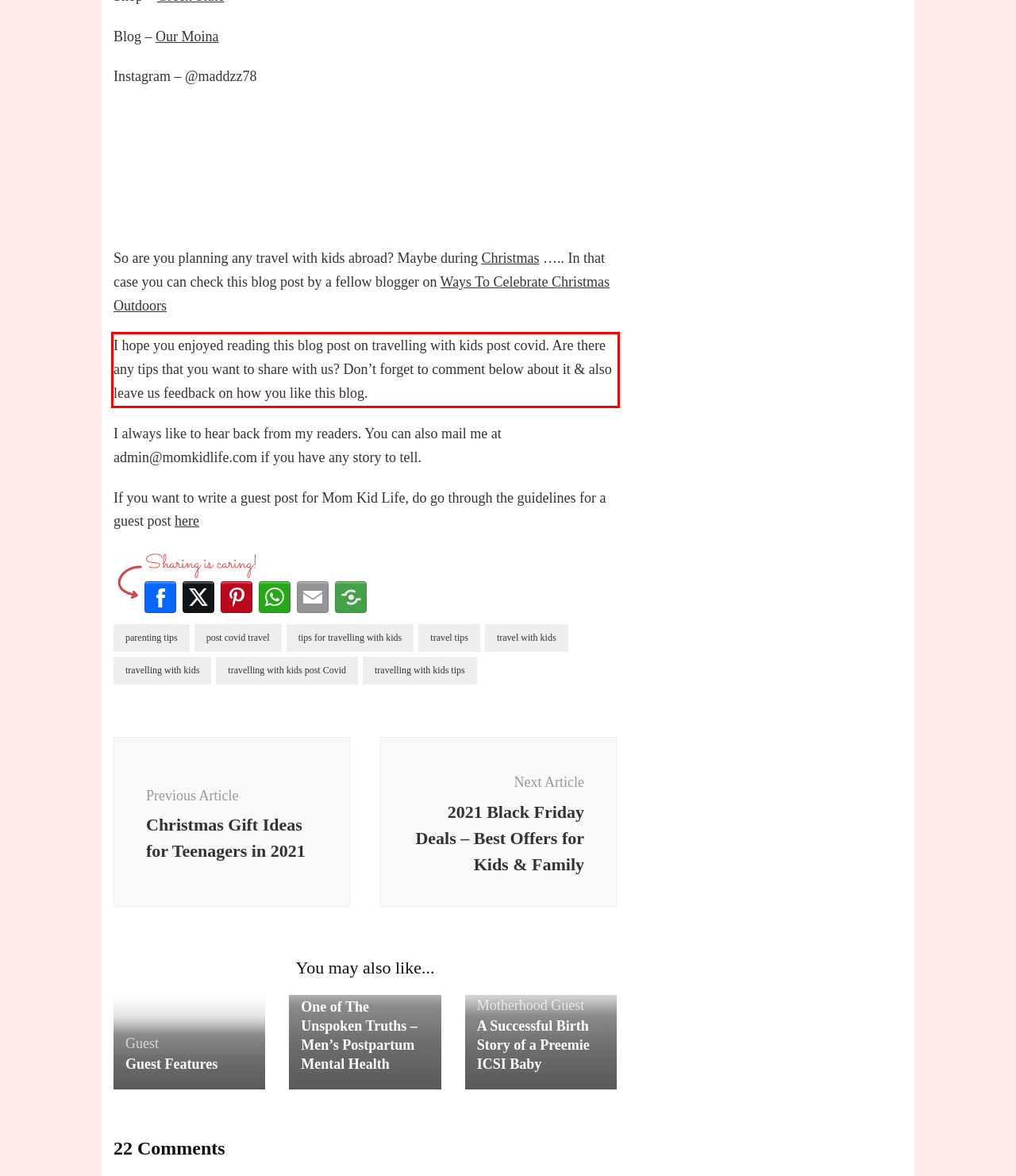Given a screenshot of a webpage, identify the red bounding box and perform OCR to recognize the text within that box.

I hope you enjoyed reading this blog post on travelling with kids post covid. Are there any tips that you want to share with us? Don’t forget to comment below about it & also leave us feedback on how you like this blog.